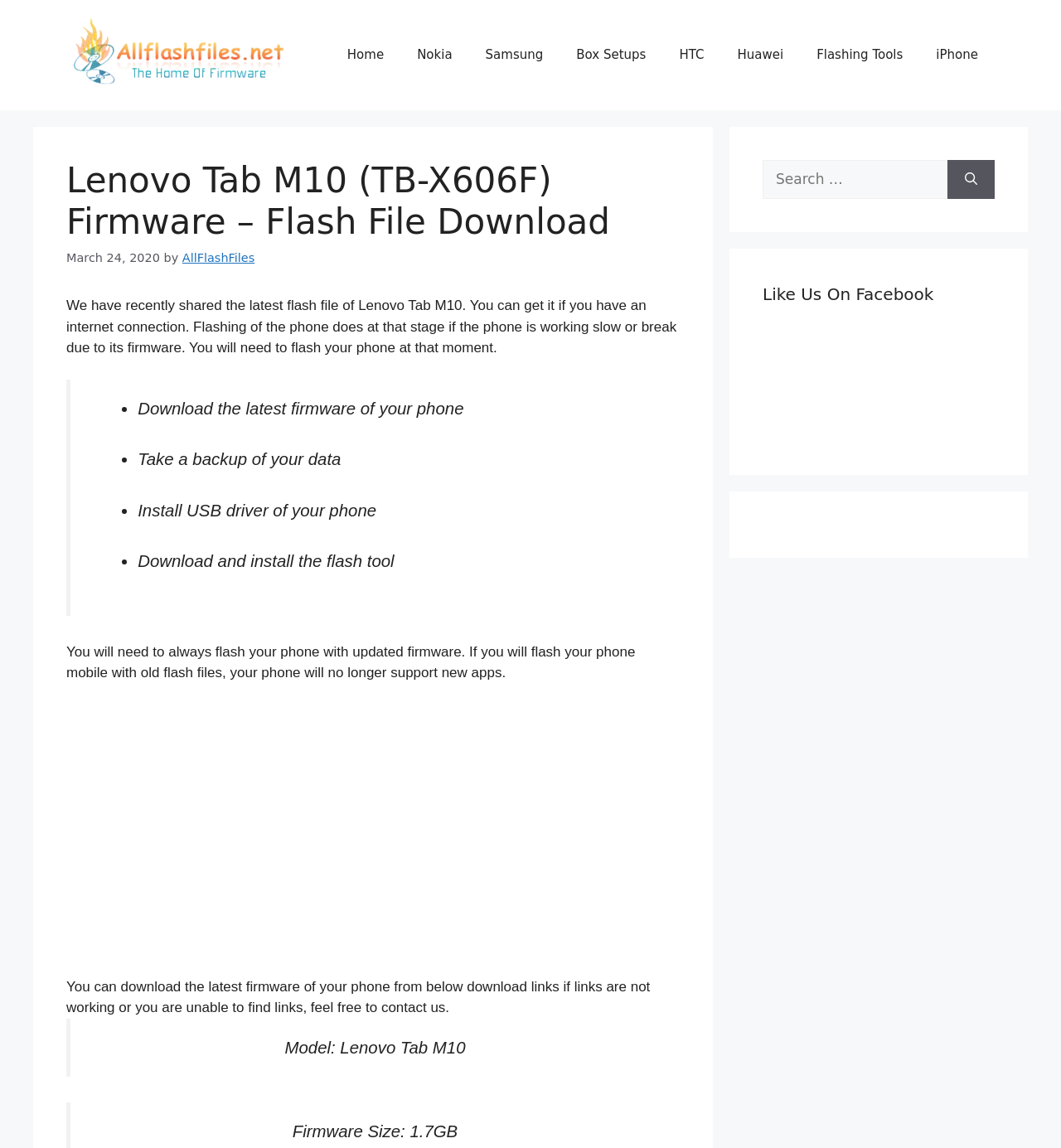What is recommended to do before flashing a phone?
Based on the screenshot, provide a one-word or short-phrase response.

Take a backup of data